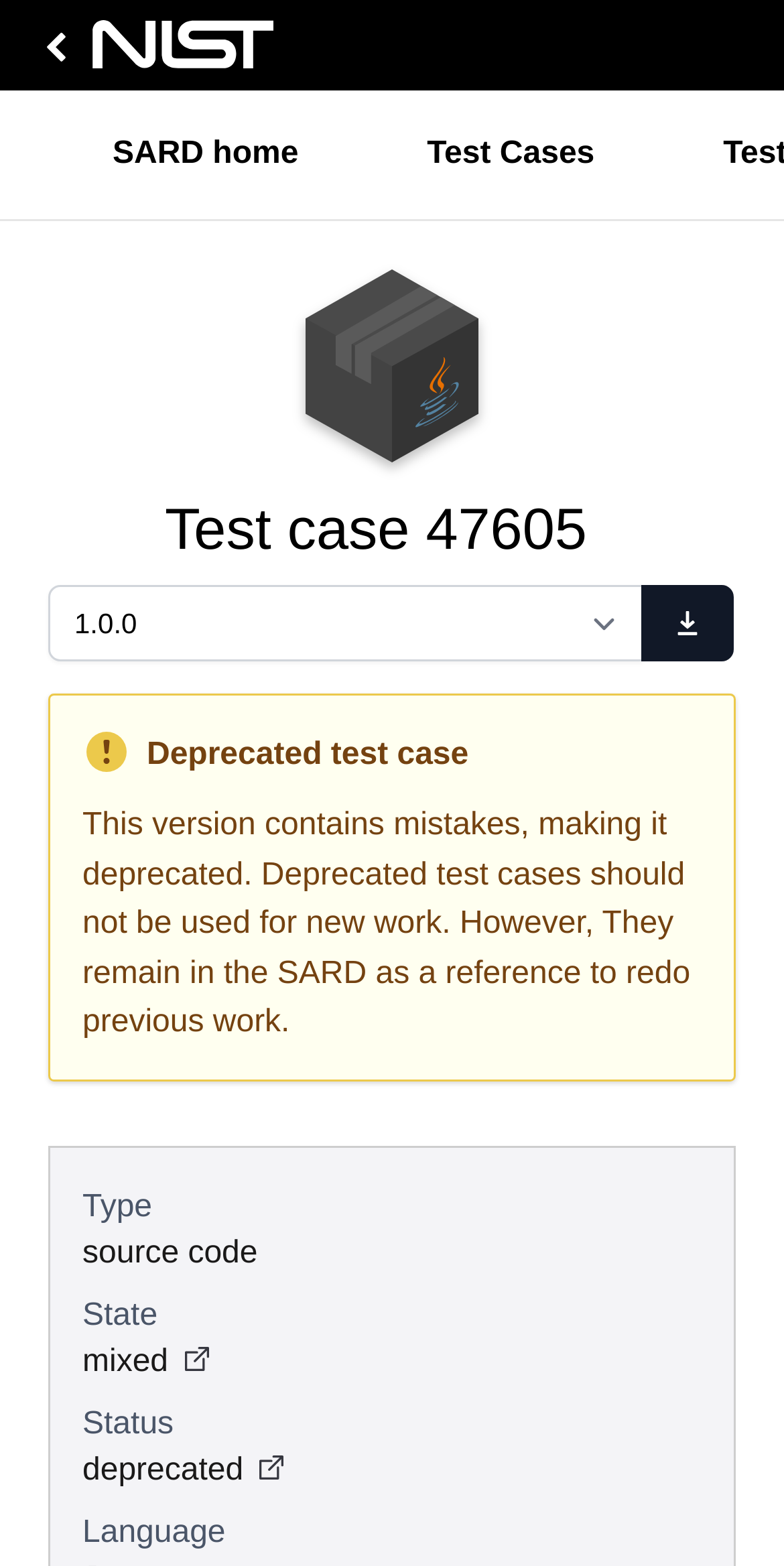What is the main heading of this webpage? Please extract and provide it.

Test case 47605